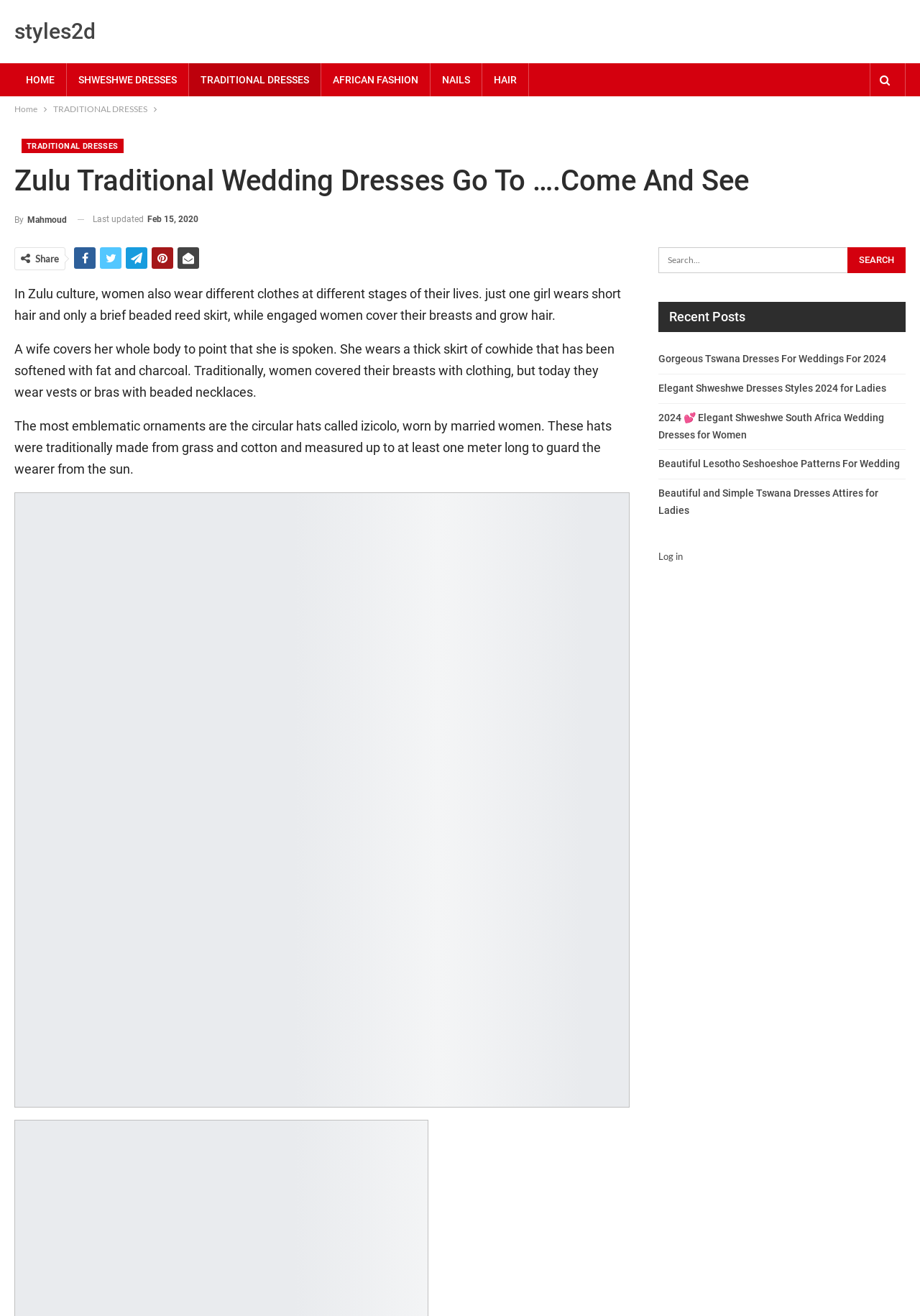Respond with a single word or phrase:
What is the purpose of the thick skirt worn by Zulu wives?

to cover the body